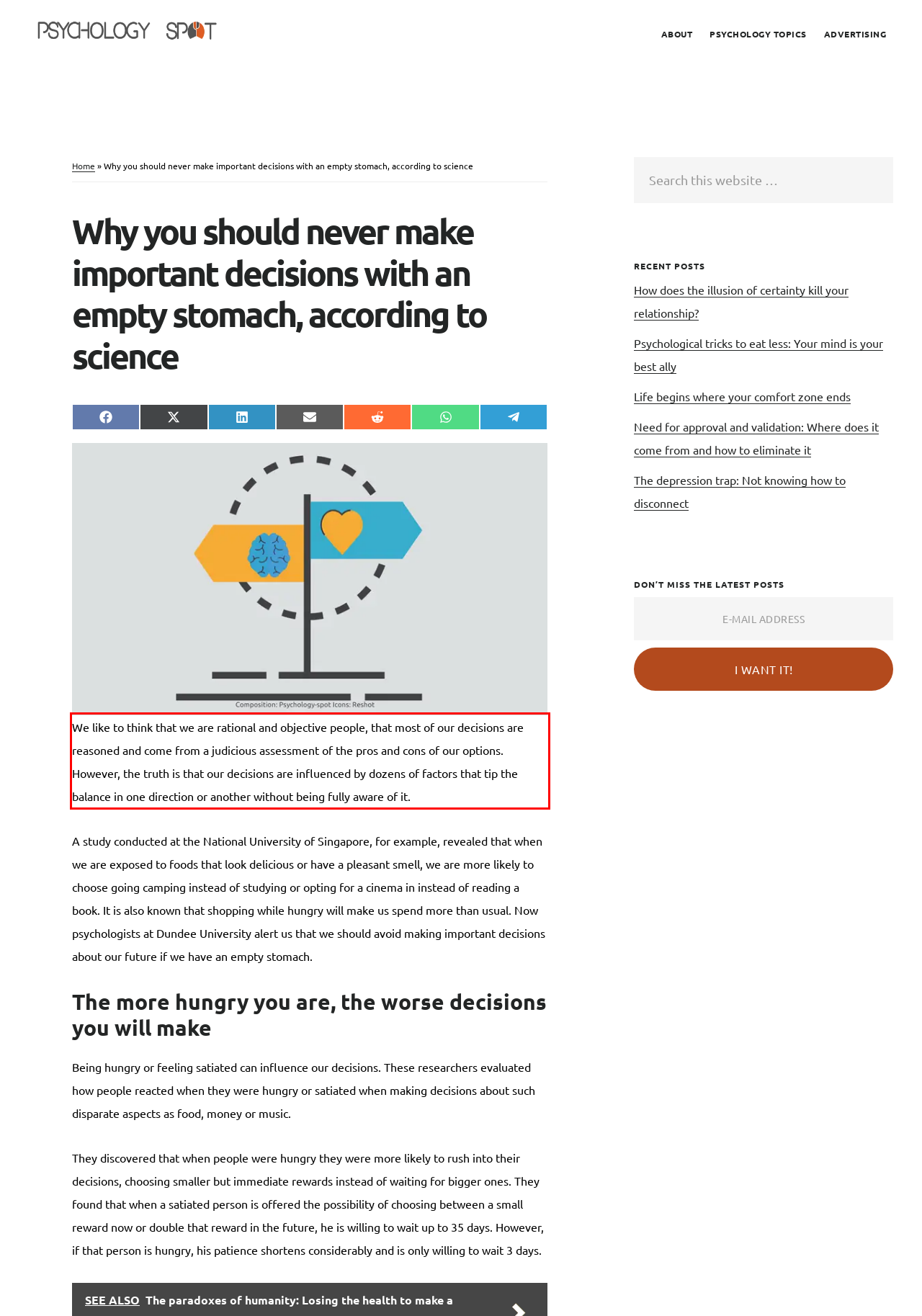Examine the webpage screenshot and use OCR to recognize and output the text within the red bounding box.

We like to think that we are rational and objective people, that most of our decisions are reasoned and come from a judicious assessment of the pros and cons of our options. However, the truth is that our decisions are influenced by dozens of factors that tip the balance in one direction or another without being fully aware of it.